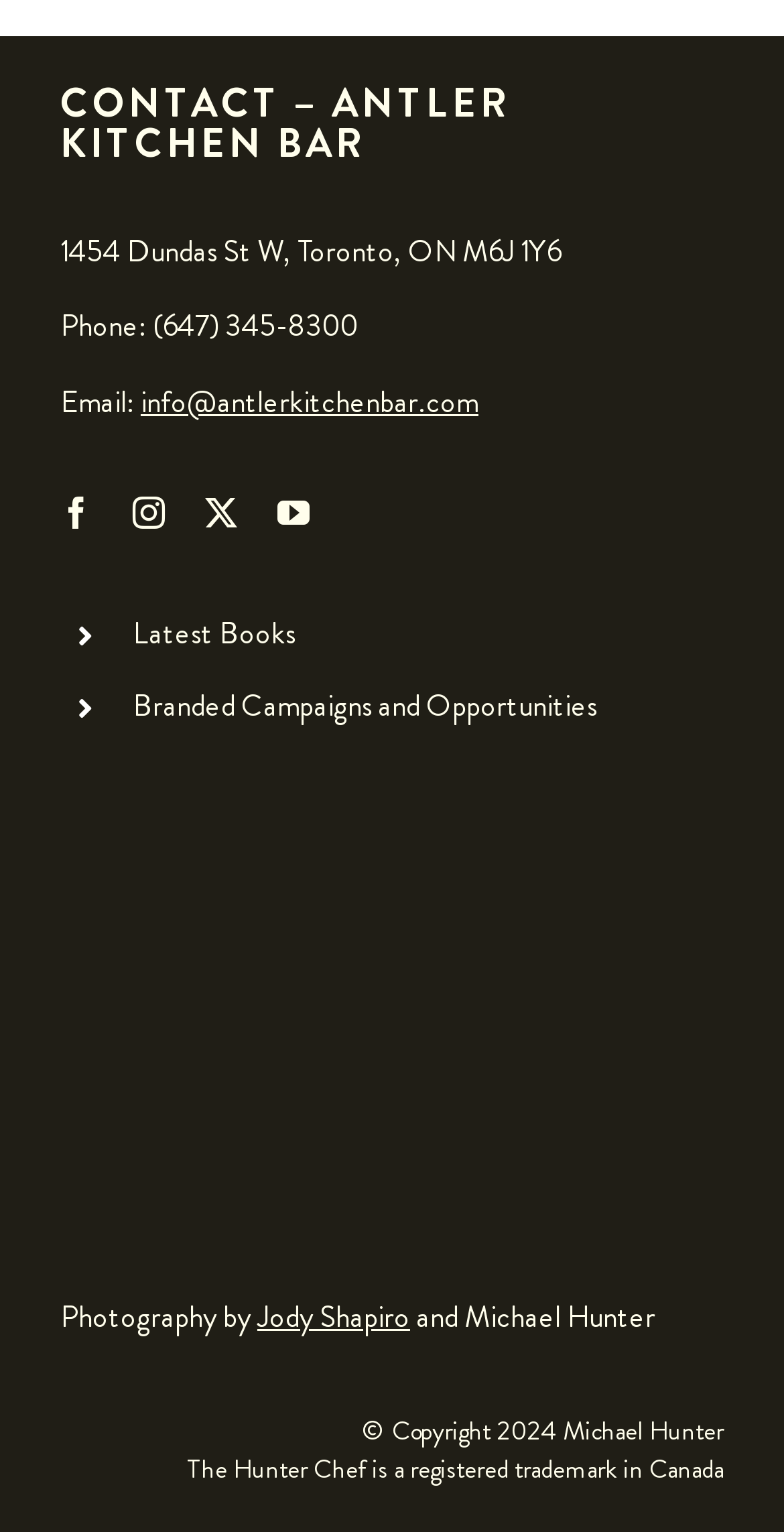Please locate the bounding box coordinates of the element that needs to be clicked to achieve the following instruction: "Check the latest books". The coordinates should be four float numbers between 0 and 1, i.e., [left, top, right, bottom].

[0.169, 0.401, 0.377, 0.428]